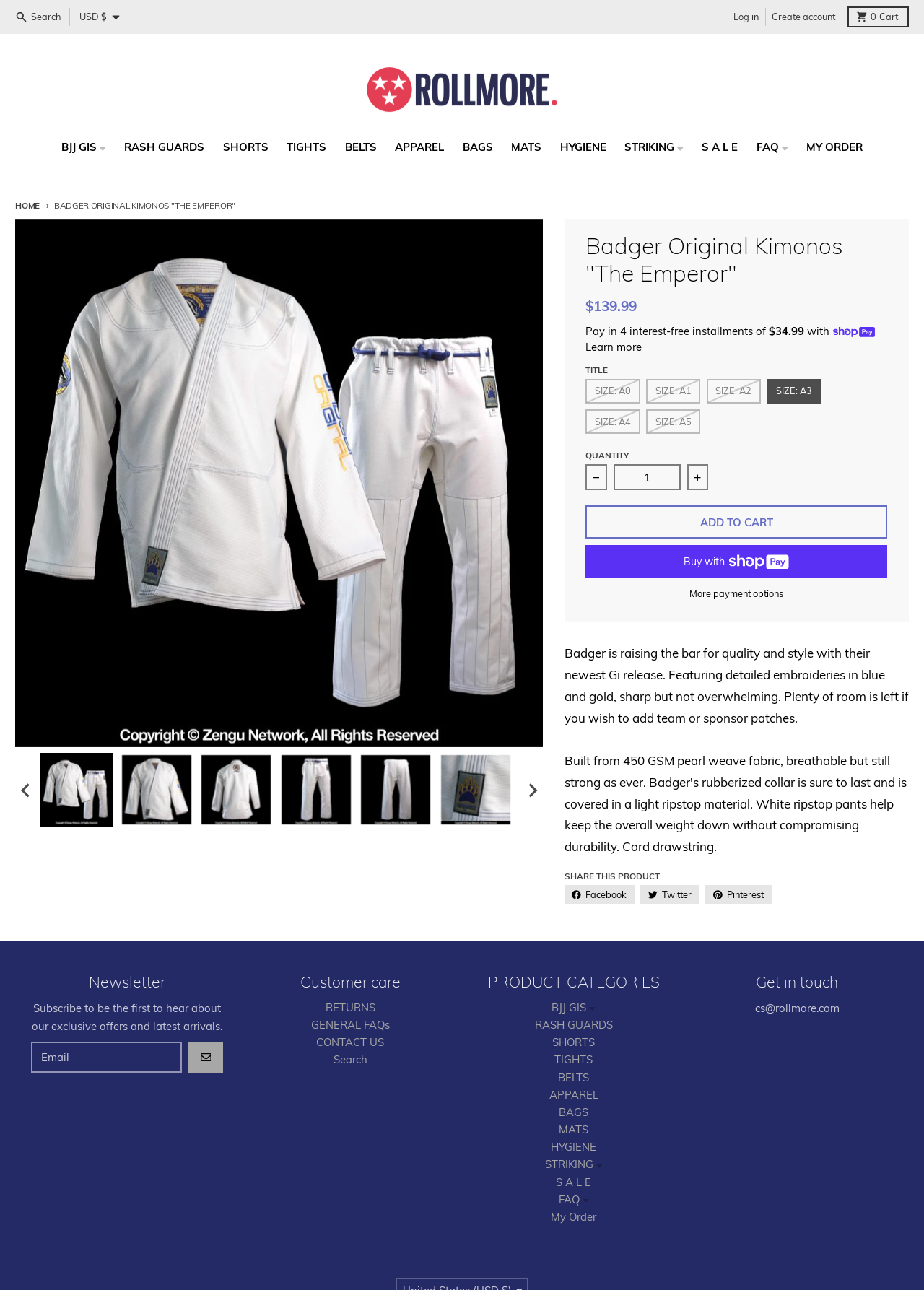Locate the bounding box coordinates of the element I should click to achieve the following instruction: "View product details".

[0.634, 0.18, 0.96, 0.222]